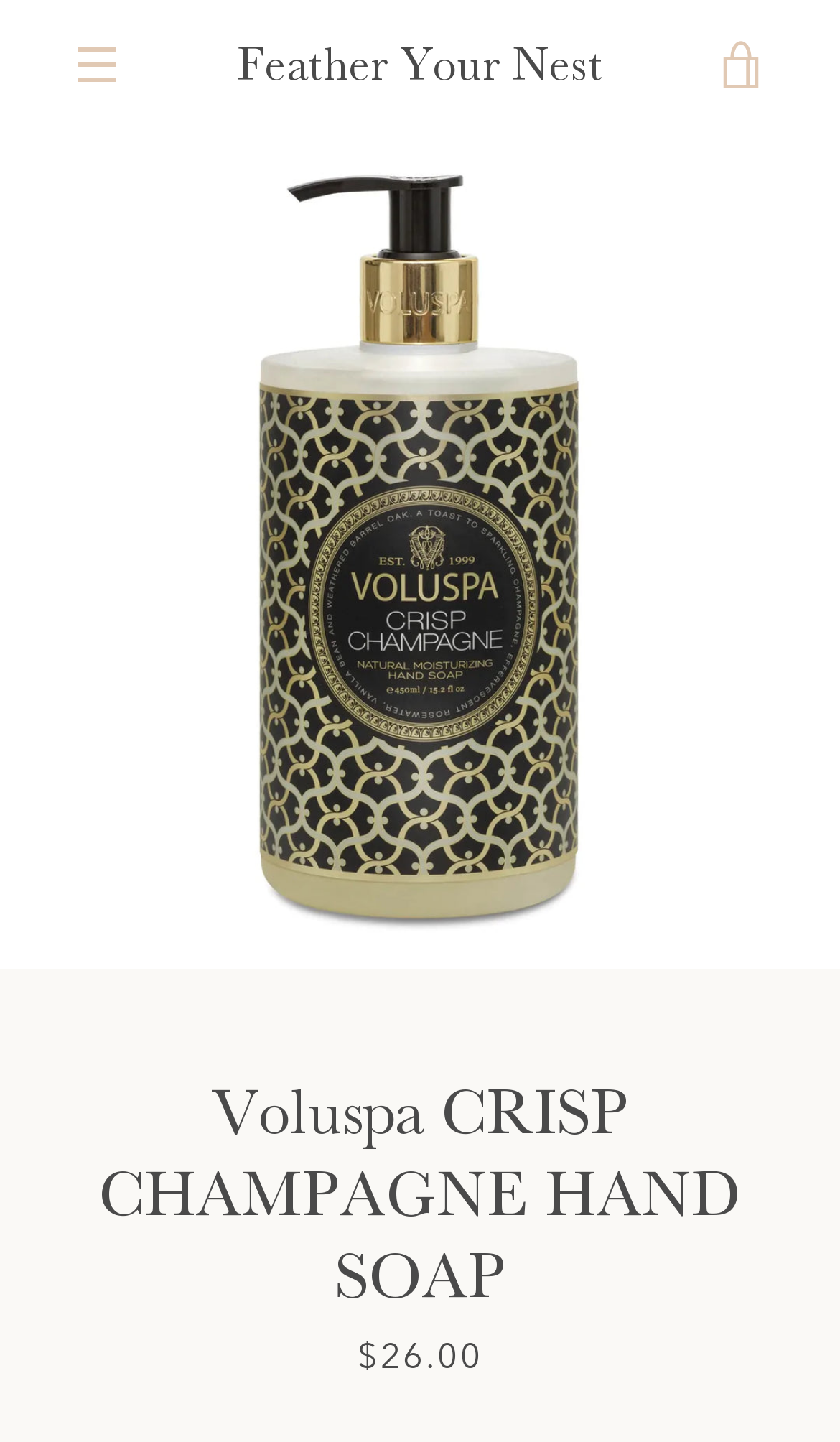Please determine the bounding box coordinates of the element's region to click for the following instruction: "Search for products".

[0.431, 0.229, 0.569, 0.251]